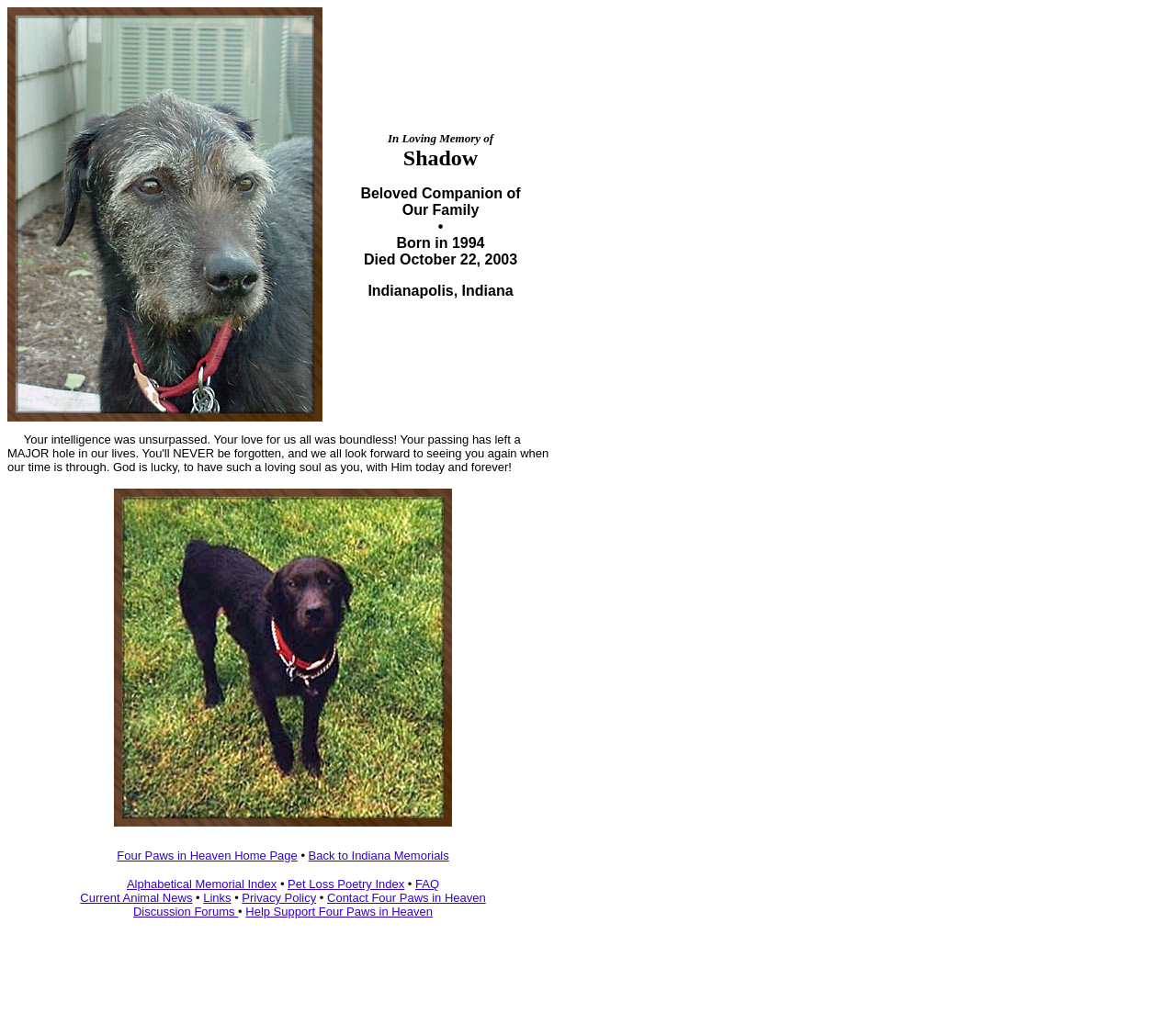Find the bounding box coordinates of the element you need to click on to perform this action: 'view Shadow's memorial'. The coordinates should be represented by four float values between 0 and 1, in the format [left, top, right, bottom].

[0.006, 0.007, 0.274, 0.407]